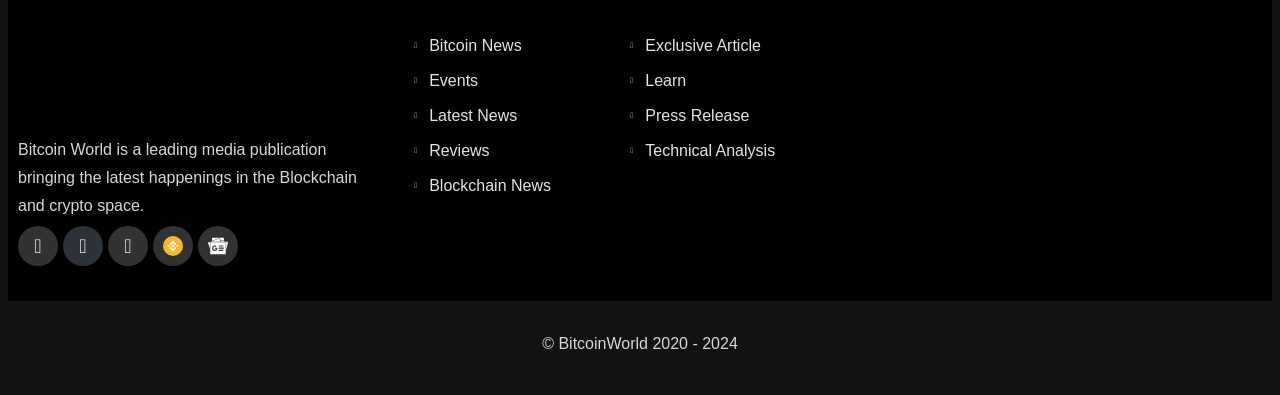Locate the bounding box coordinates of the clickable area to execute the instruction: "Read the latest news". Provide the coordinates as four float numbers between 0 and 1, represented as [left, top, right, bottom].

[0.324, 0.258, 0.477, 0.329]